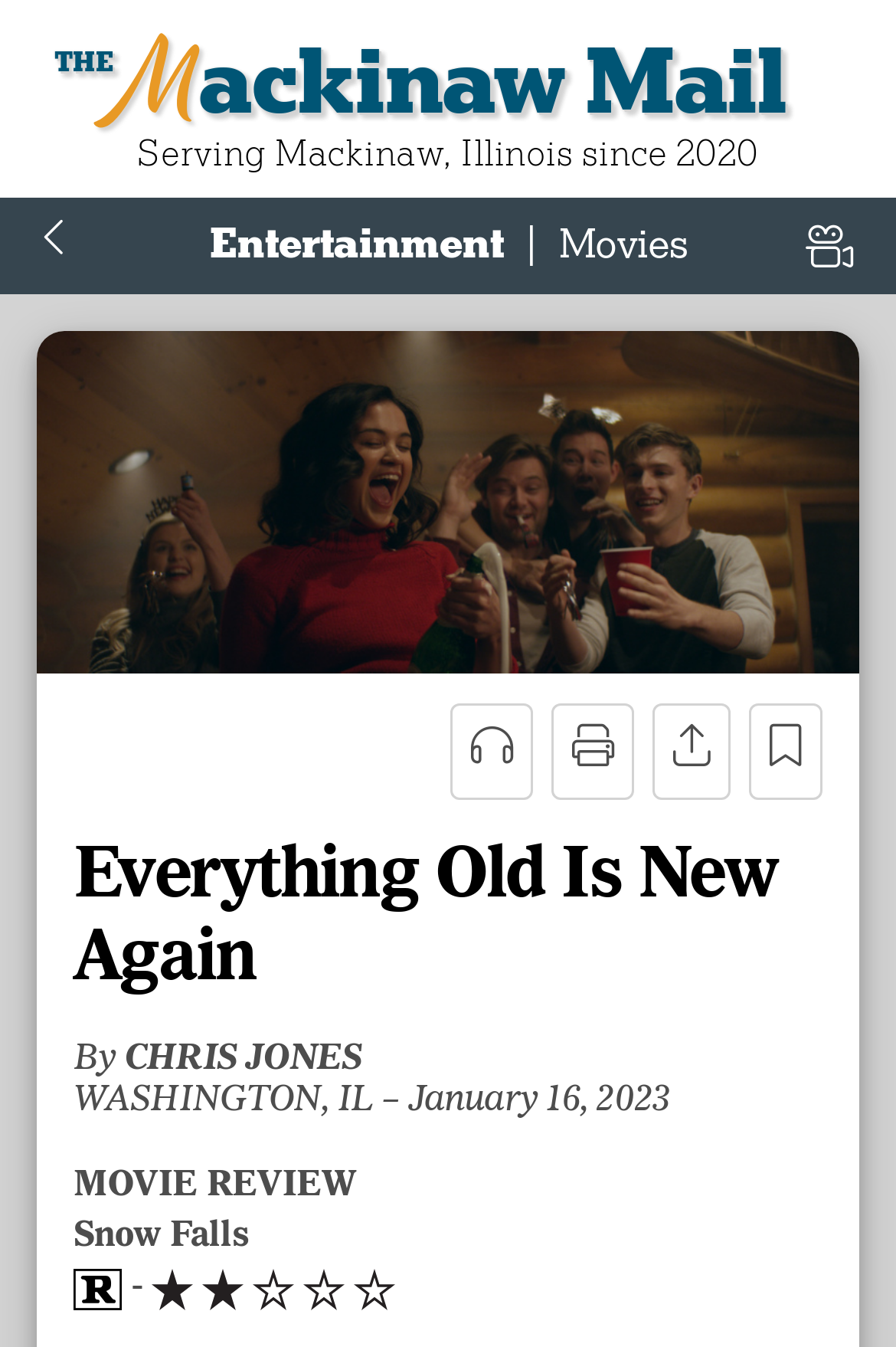Please identify the bounding box coordinates of the element that needs to be clicked to perform the following instruction: "View Movies".

[0.624, 0.162, 0.767, 0.2]